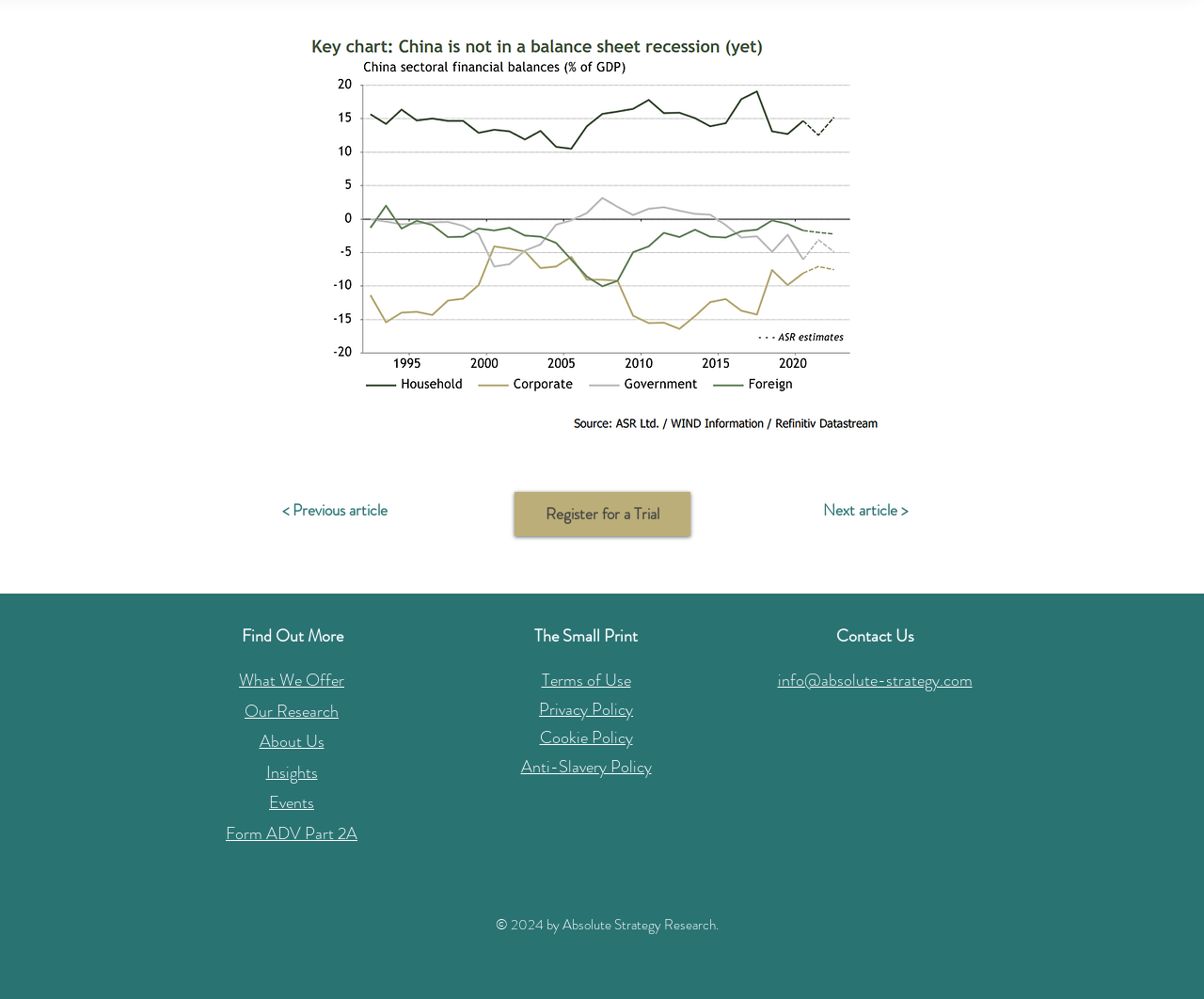What is the topic of the article?
Provide a thorough and detailed answer to the question.

The topic of the article can be inferred from the title 'Economics: A Chinese balance sheet recession?' which is displayed prominently at the top of the webpage.